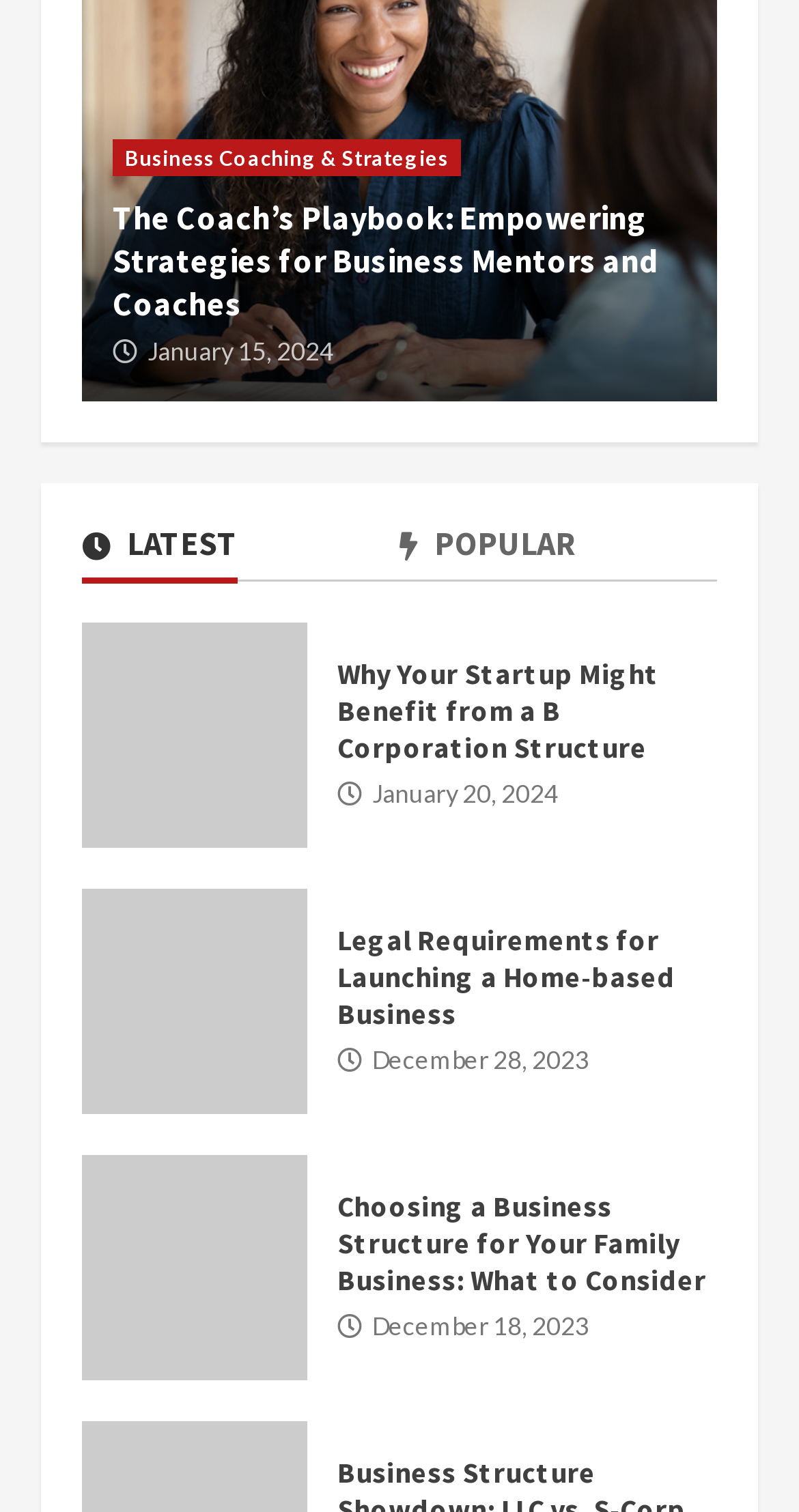Please find the bounding box coordinates (top-left x, top-left y, bottom-right x, bottom-right y) in the screenshot for the UI element described as follows: Latest

[0.103, 0.347, 0.297, 0.383]